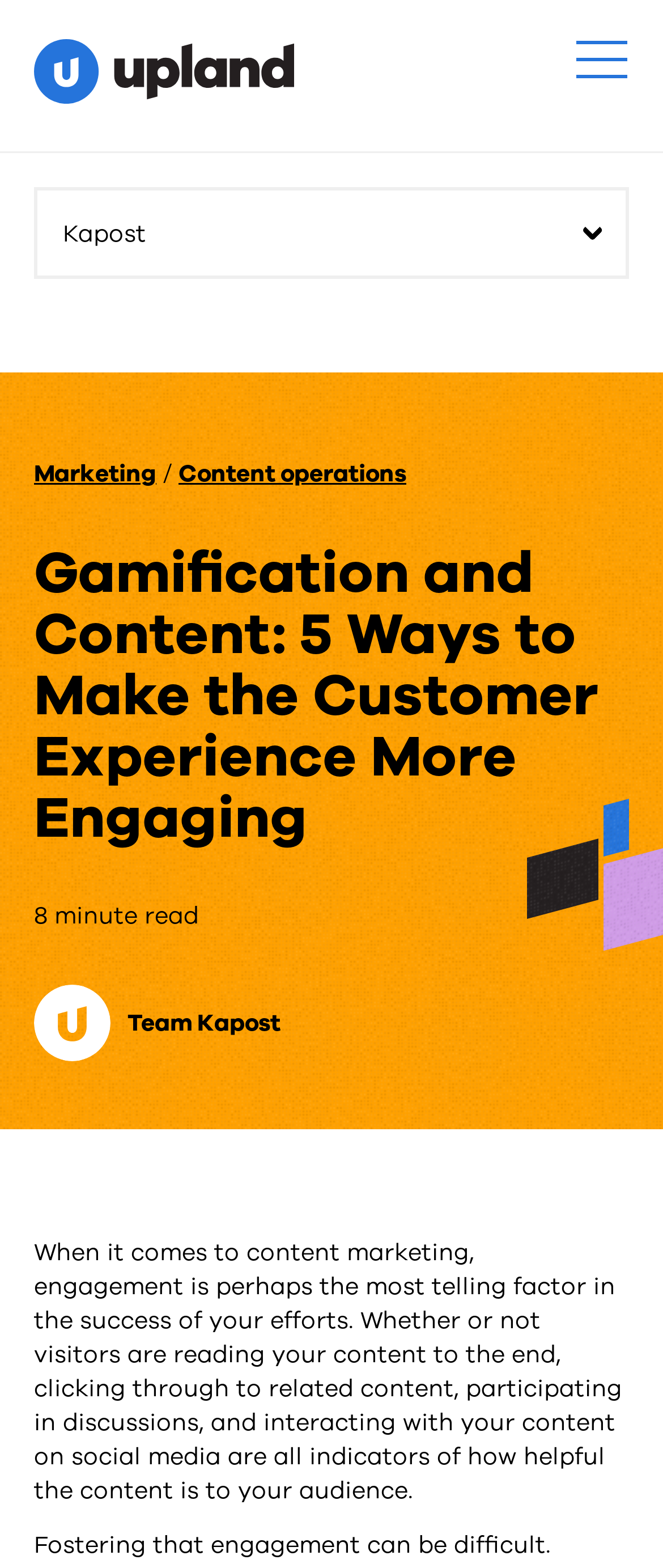Generate a thorough explanation of the webpage's elements.

The webpage is about gamification and its role in enhancing customer experience. At the top left, there is a link and an image, likely a logo, with a width spanning about 40% of the page. To the right of this, a button is positioned, which appears to be a menu control.

Below the top section, the webpage is divided into two main areas. On the left, there is a navigation section with the company name "Kapost" and three links: "Marketing", "Content operations", and a separator in between the first two links. 

On the right side, the main content area begins with a heading that reads "Gamification and Content: 5 Ways to Make the Customer Experience More Engaging". Below this heading, there is a text indicating the article's length, "8 minute read". 

Further down, the article's author, "Team Kapost", is credited. The main article content starts below this, with a paragraph discussing the importance of engagement in content marketing. The text spans almost the entire width of the page, leaving a small margin on the right side.